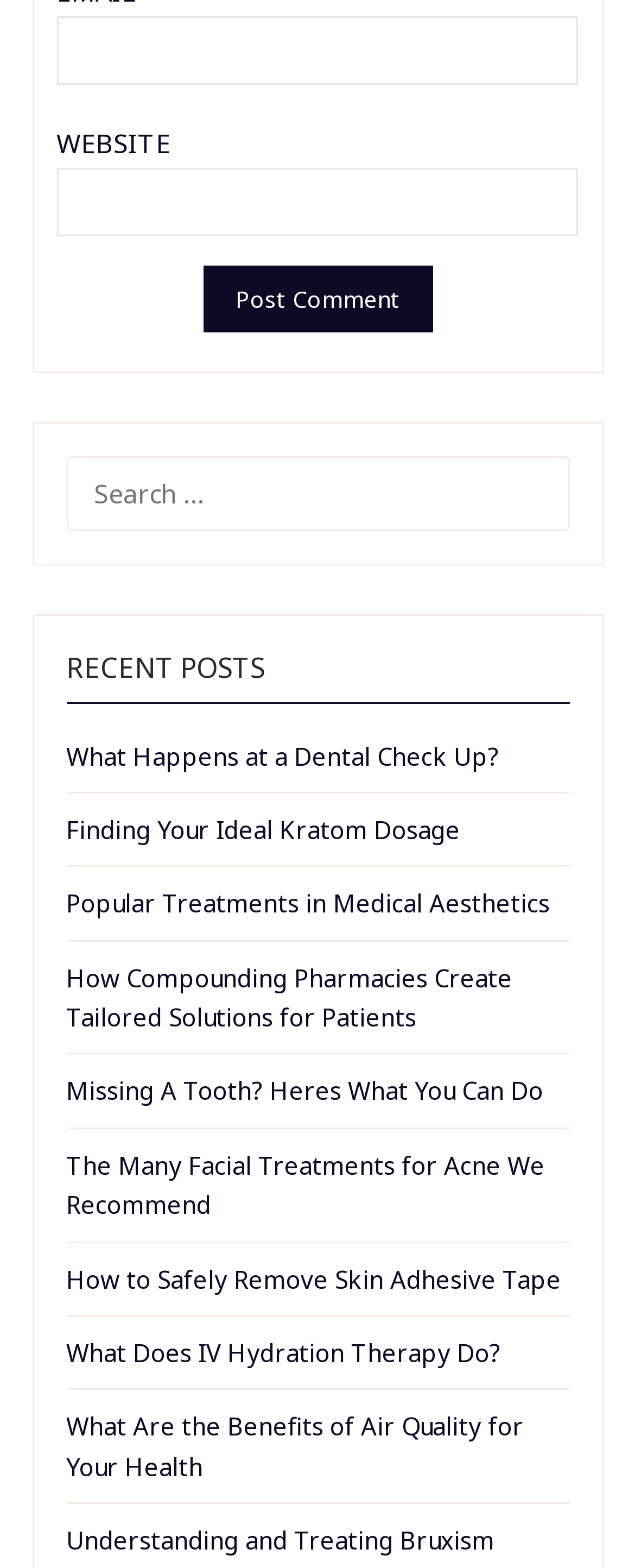Pinpoint the bounding box coordinates of the clickable area needed to execute the instruction: "Search for something". The coordinates should be specified as four float numbers between 0 and 1, i.e., [left, top, right, bottom].

[0.104, 0.291, 0.896, 0.339]